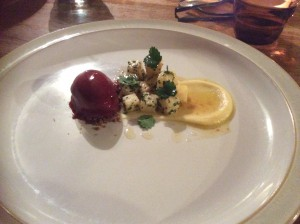What garnishes the cubed ingredients?
Look at the image and respond with a single word or a short phrase.

Fresh coriander